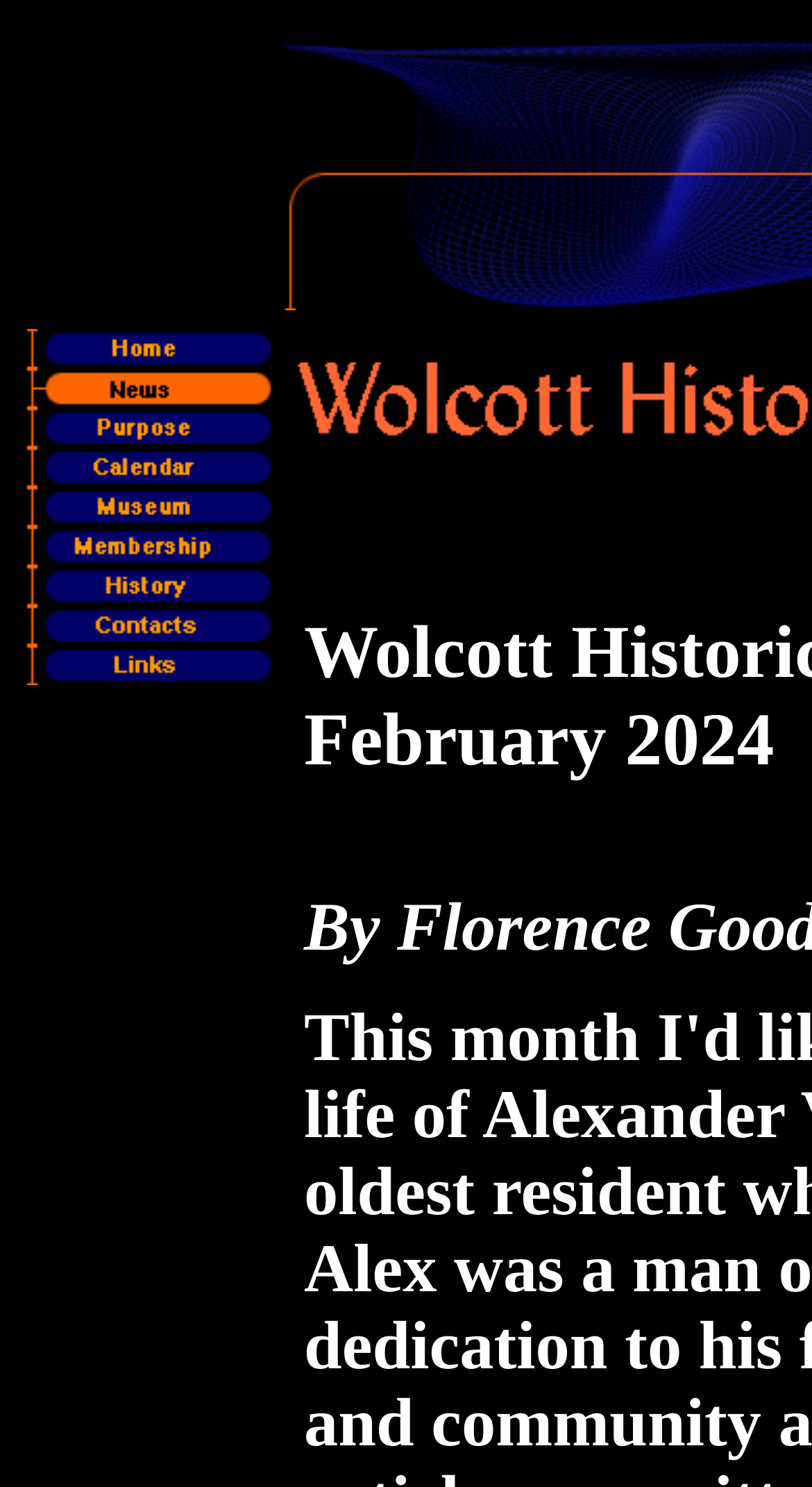Find and provide the bounding box coordinates for the UI element described here: "alt="Purpose"". The coordinates should be given as four float numbers between 0 and 1: [left, top, right, bottom].

[0.021, 0.256, 0.336, 0.28]